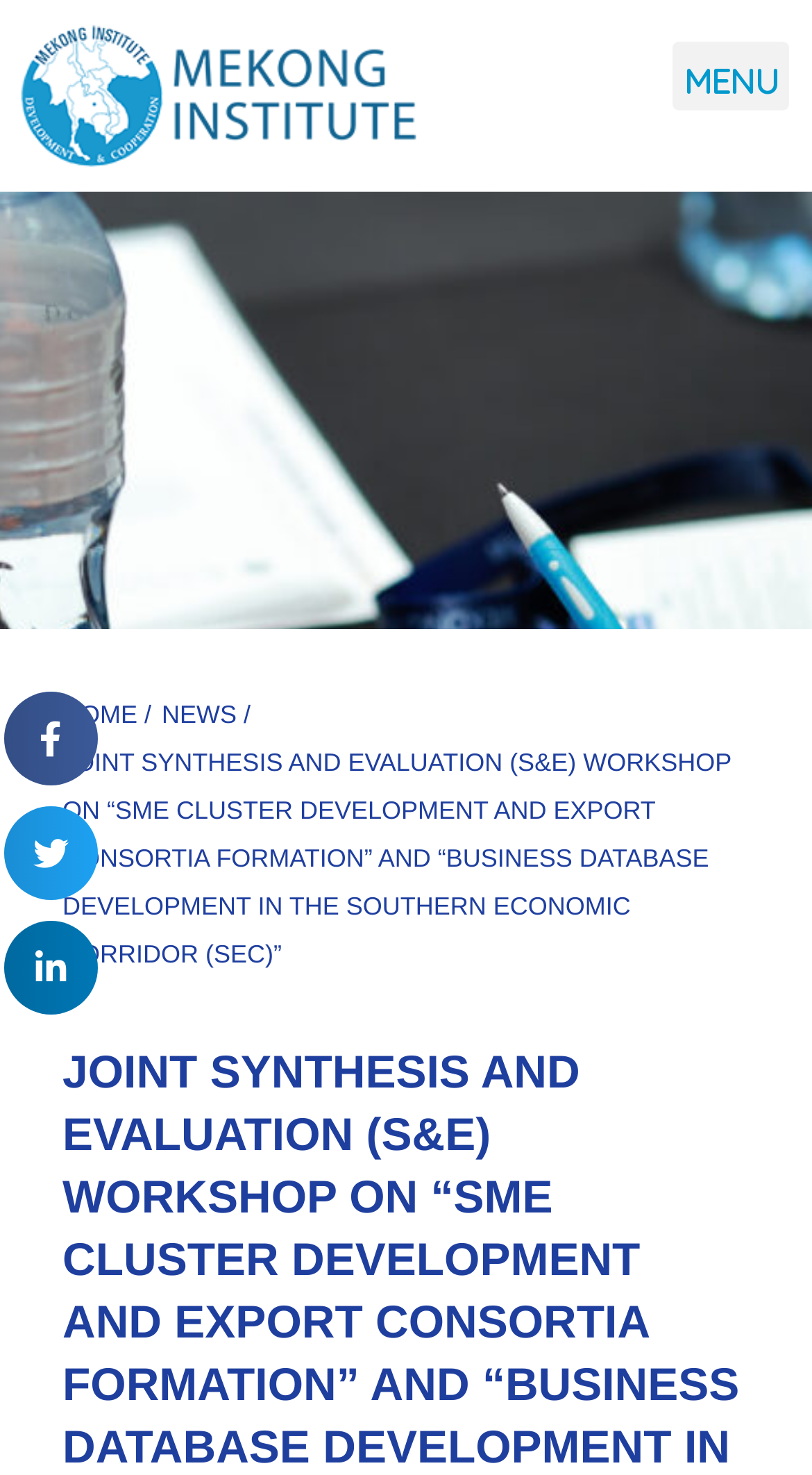What is the second menu item on the top navigation bar?
Answer briefly with a single word or phrase based on the image.

NEWS